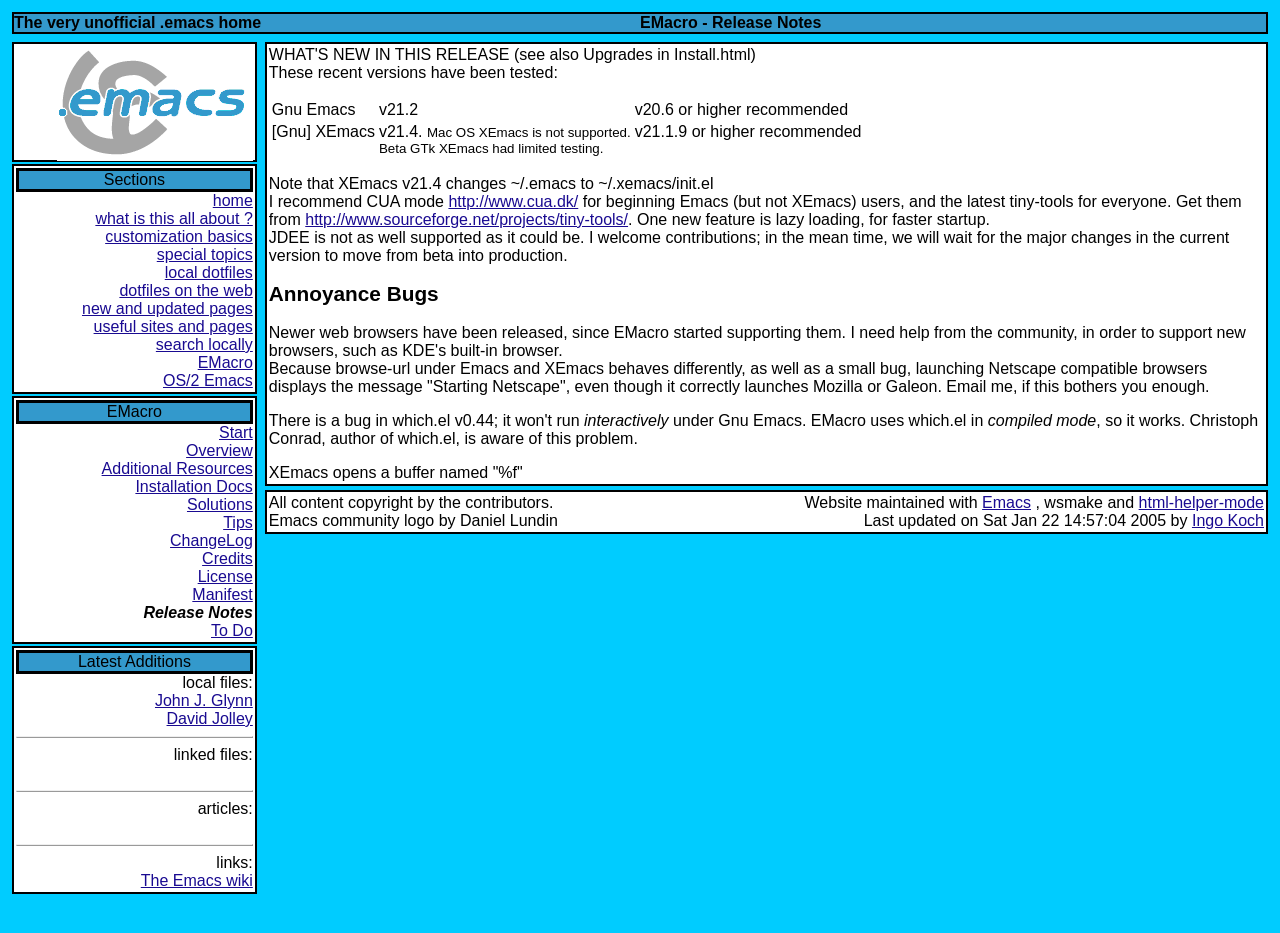Please predict the bounding box coordinates of the element's region where a click is necessary to complete the following instruction: "visit the 'The Emacs wiki' page". The coordinates should be represented by four float numbers between 0 and 1, i.e., [left, top, right, bottom].

[0.014, 0.699, 0.196, 0.72]